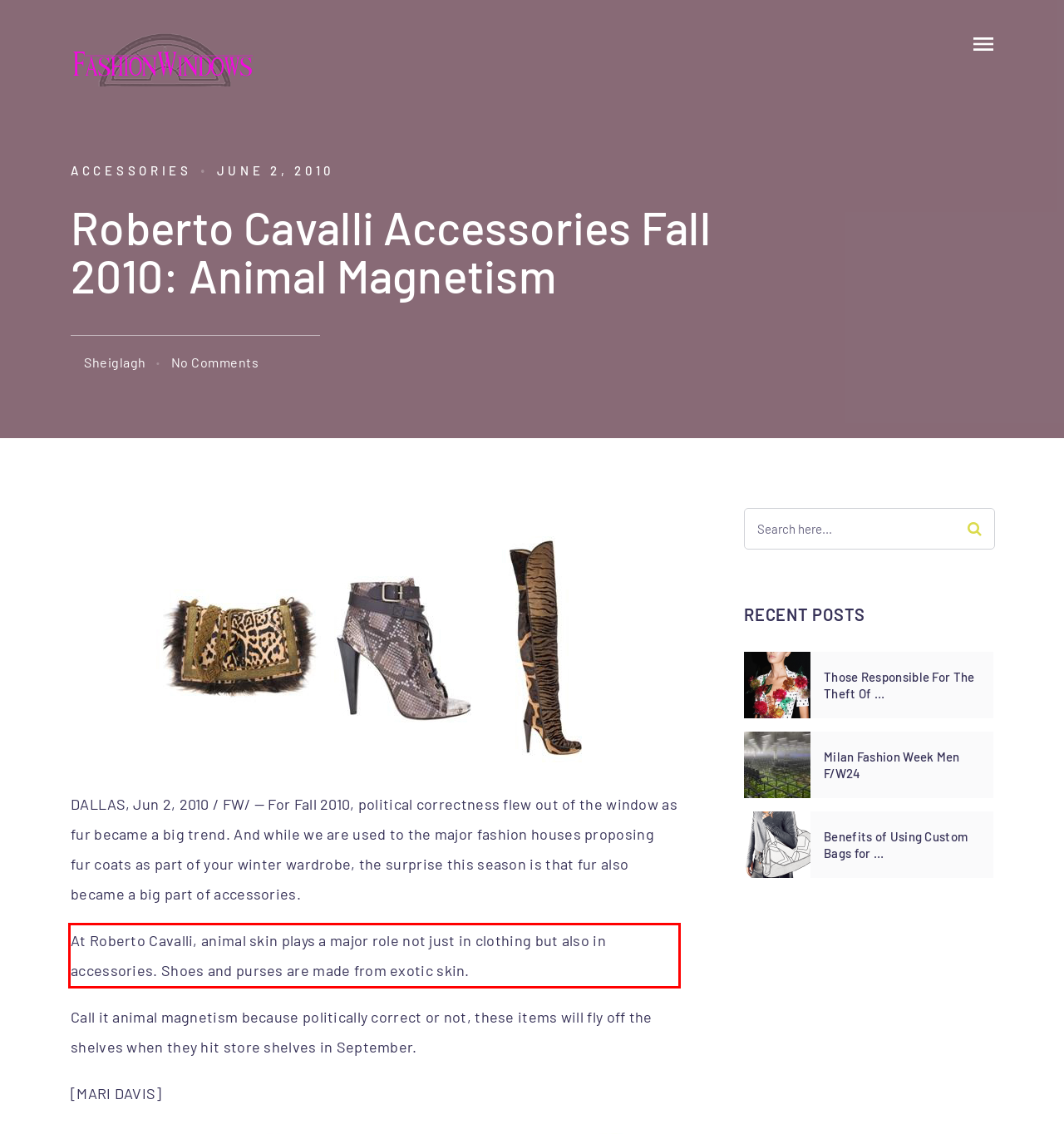Given a screenshot of a webpage containing a red bounding box, perform OCR on the text within this red bounding box and provide the text content.

At Roberto Cavalli, animal skin plays a major role not just in clothing but also in accessories. Shoes and purses are made from exotic skin.